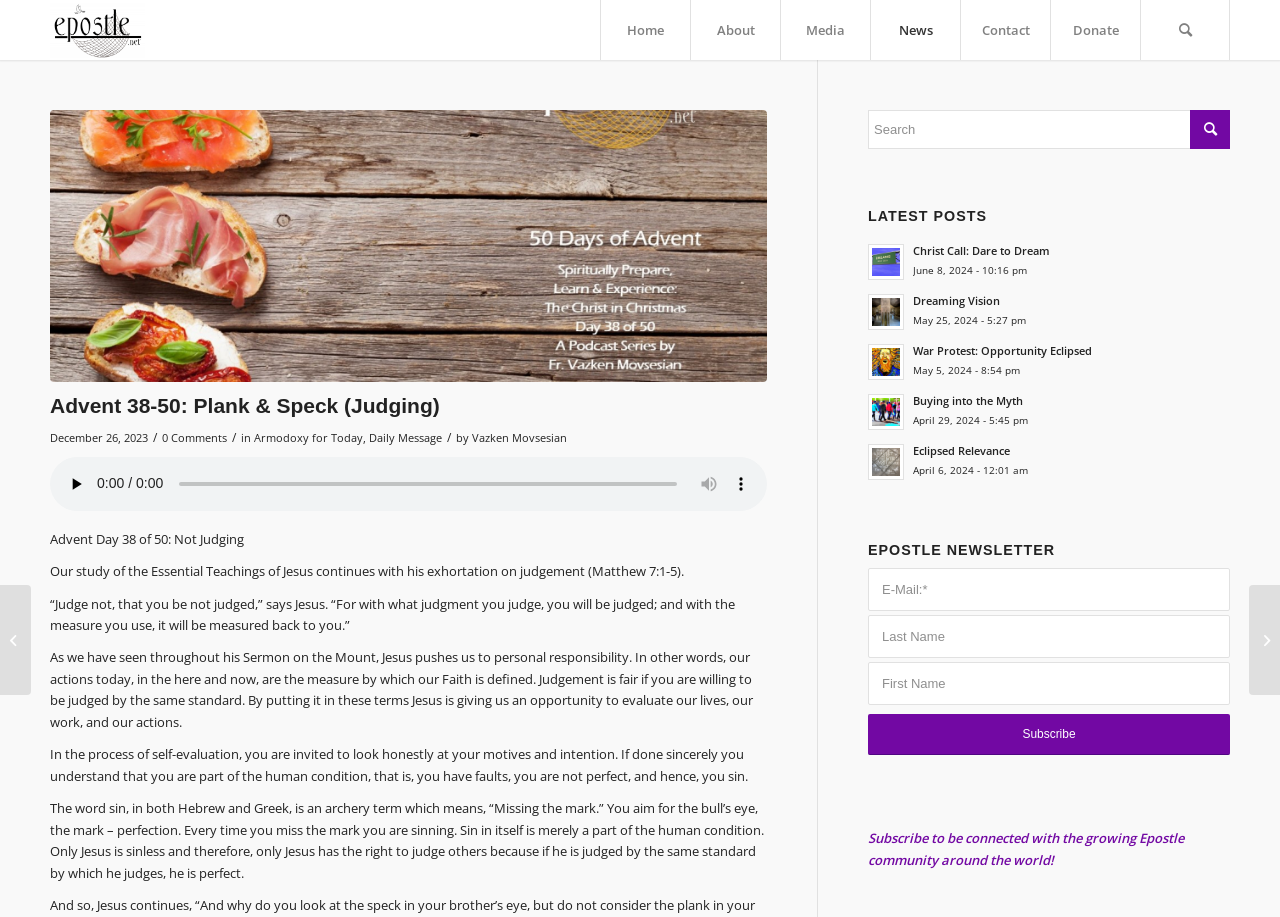Please indicate the bounding box coordinates for the clickable area to complete the following task: "Play the audio". The coordinates should be specified as four float numbers between 0 and 1, i.e., [left, top, right, bottom].

[0.047, 0.51, 0.072, 0.545]